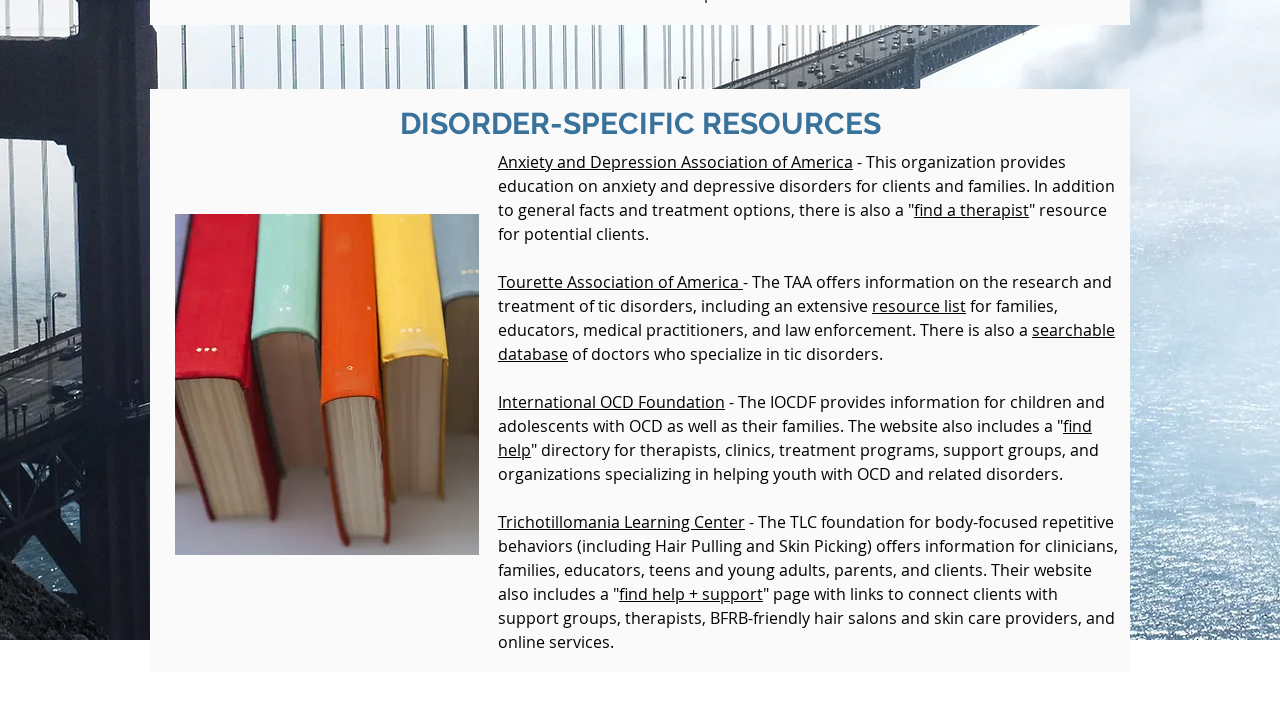Extract the bounding box of the UI element described as: "find help".

[0.389, 0.583, 0.853, 0.647]